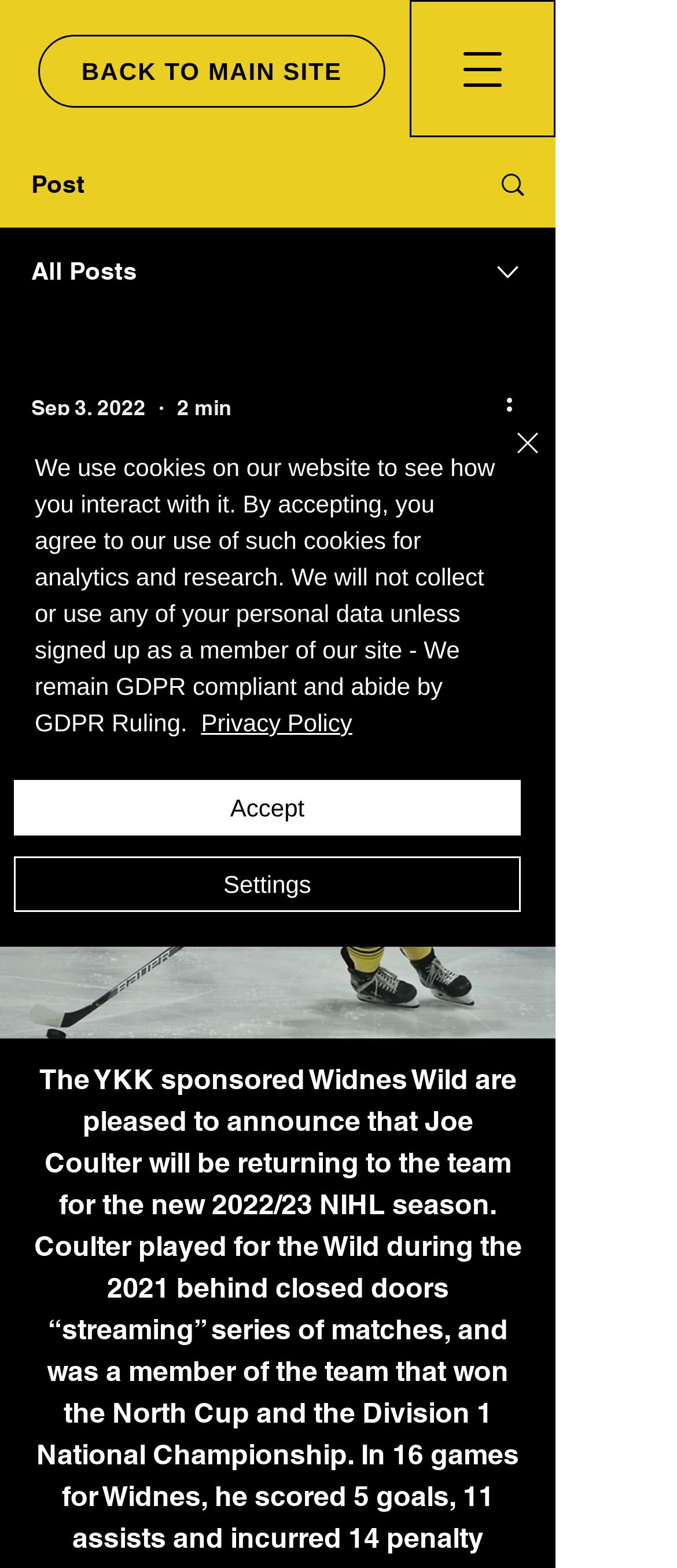What is the league season mentioned on the webpage?
Kindly offer a detailed explanation using the data available in the image.

The webpage specifically mentions that Joe Coulter will be returning to the team for the new 2022/23 NIHL season, indicating that this is the league season being referred to.